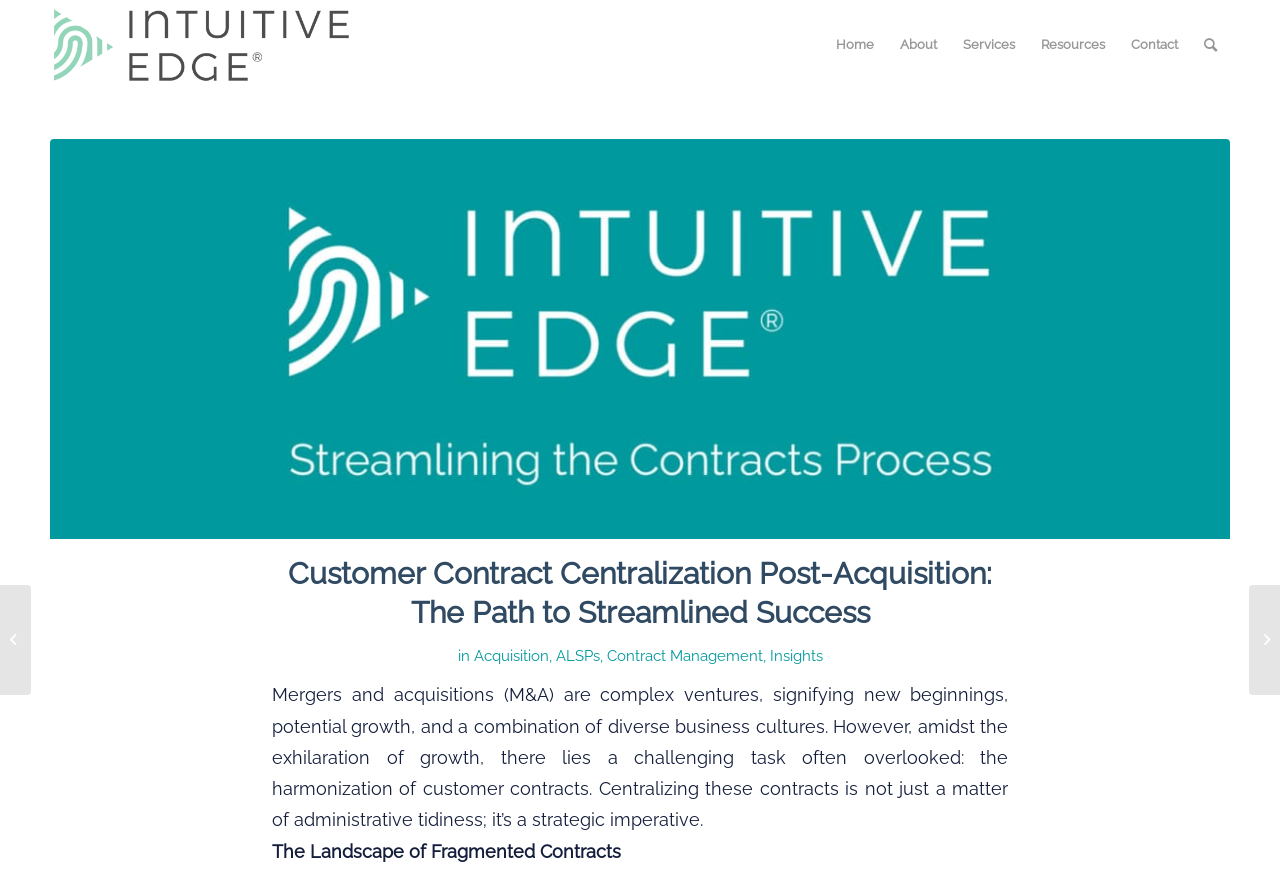Using the description "About", predict the bounding box of the relevant HTML element.

[0.693, 0.001, 0.742, 0.102]